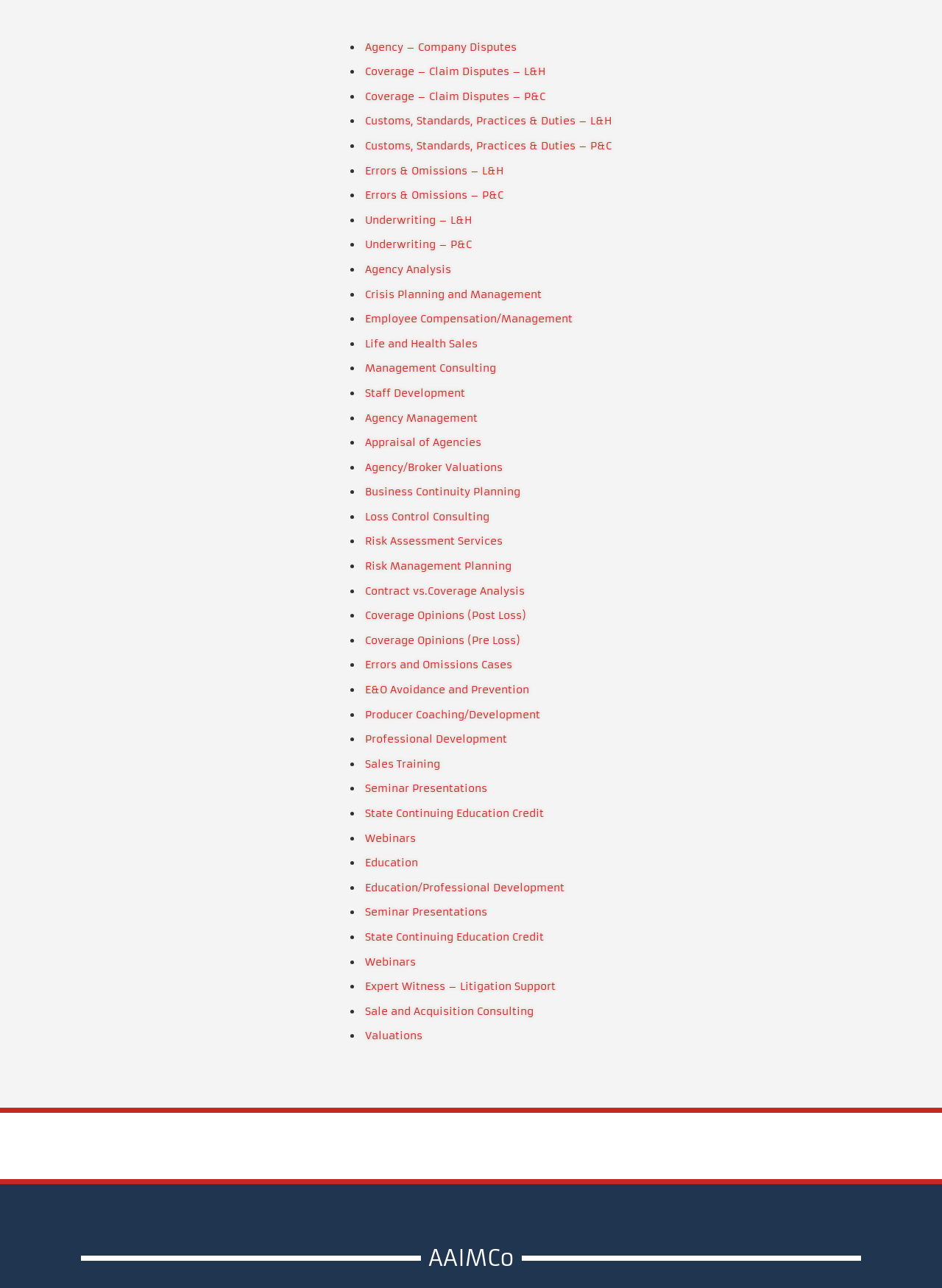Determine the bounding box of the UI component based on this description: "Symbiota". The bounding box coordinates should be four float values between 0 and 1, i.e., [left, top, right, bottom].

None